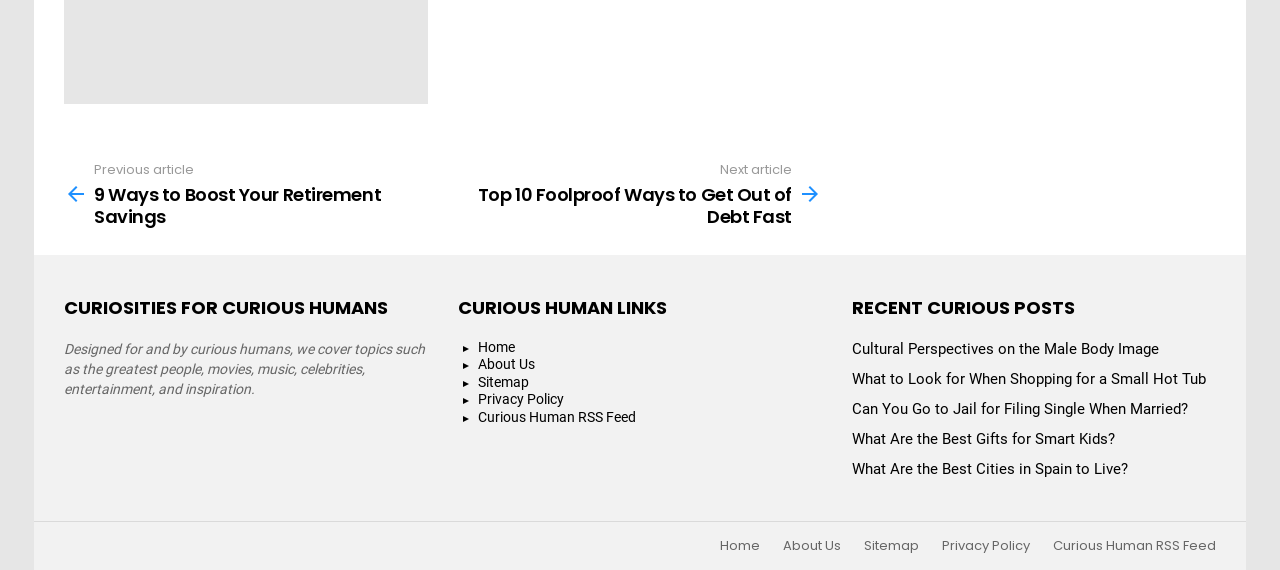Determine the bounding box coordinates of the area to click in order to meet this instruction: "Read about curious human links".

[0.358, 0.522, 0.642, 0.559]